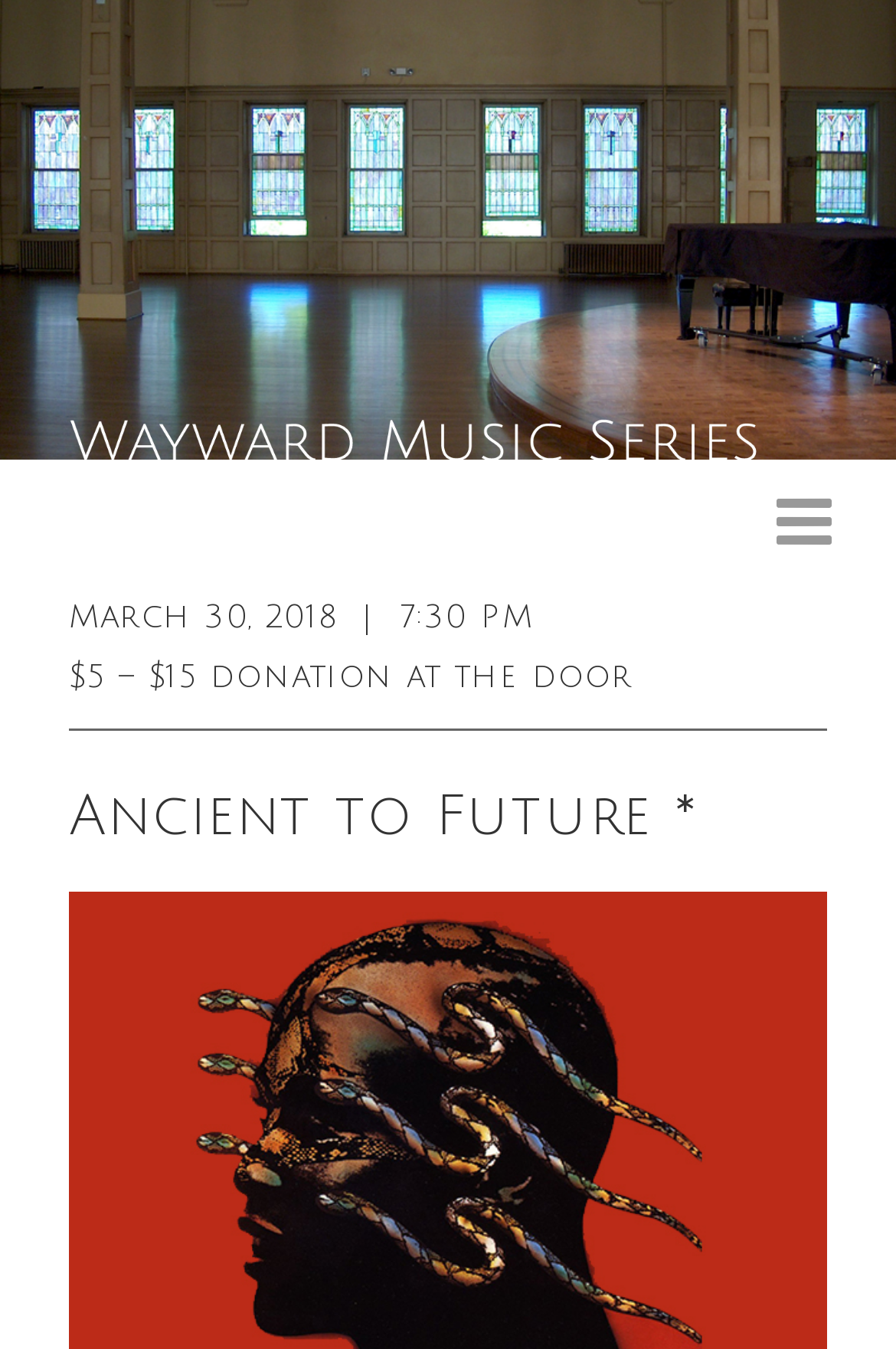Refer to the image and answer the question with as much detail as possible: What is the time of the event?

I found the time of the event by looking at the static text element that says '7:30 PM' which is located next to the date of the event on the webpage.